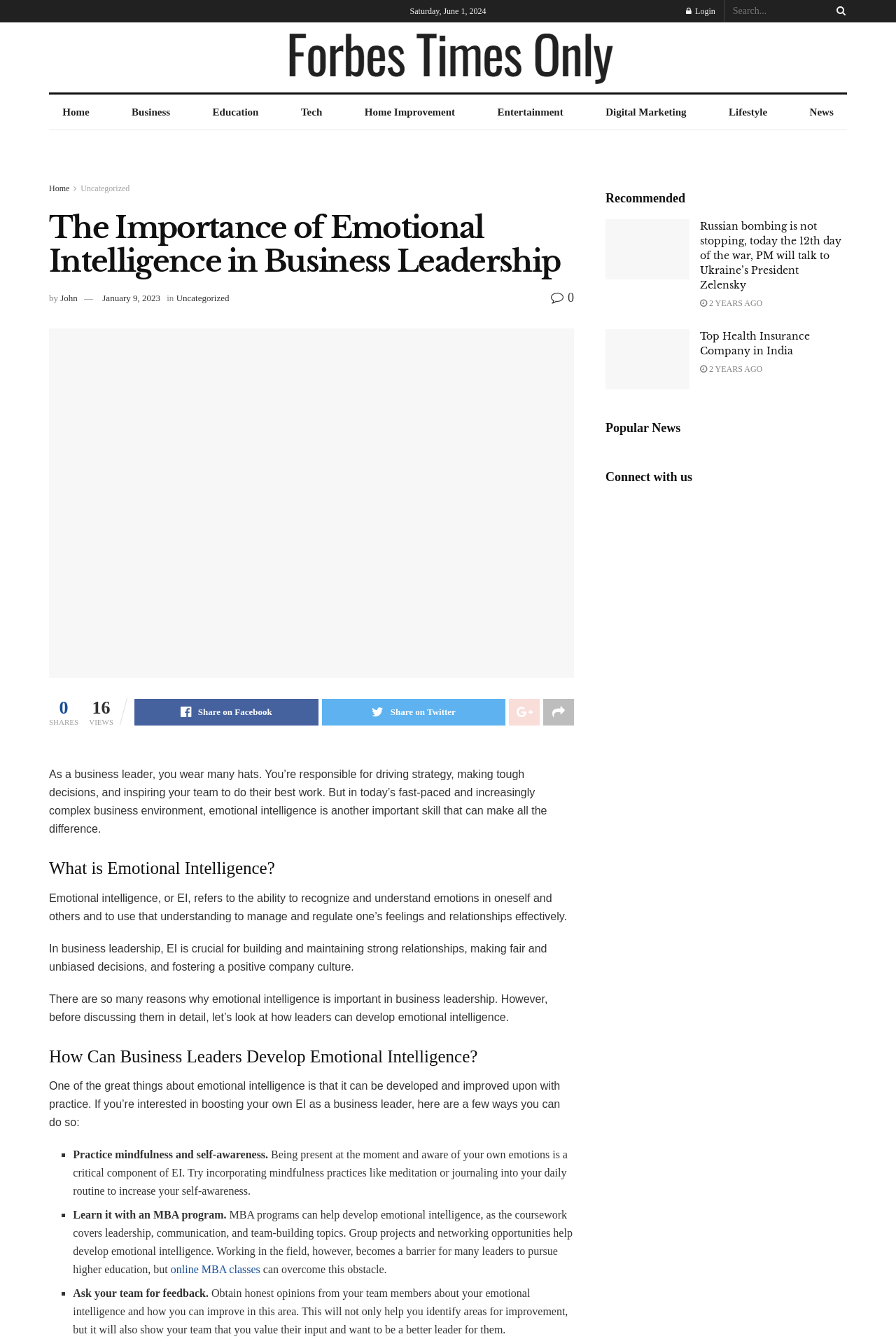Find the bounding box coordinates for the element that must be clicked to complete the instruction: "Read the recommended article about Russian bombing". The coordinates should be four float numbers between 0 and 1, indicated as [left, top, right, bottom].

[0.676, 0.164, 0.77, 0.209]